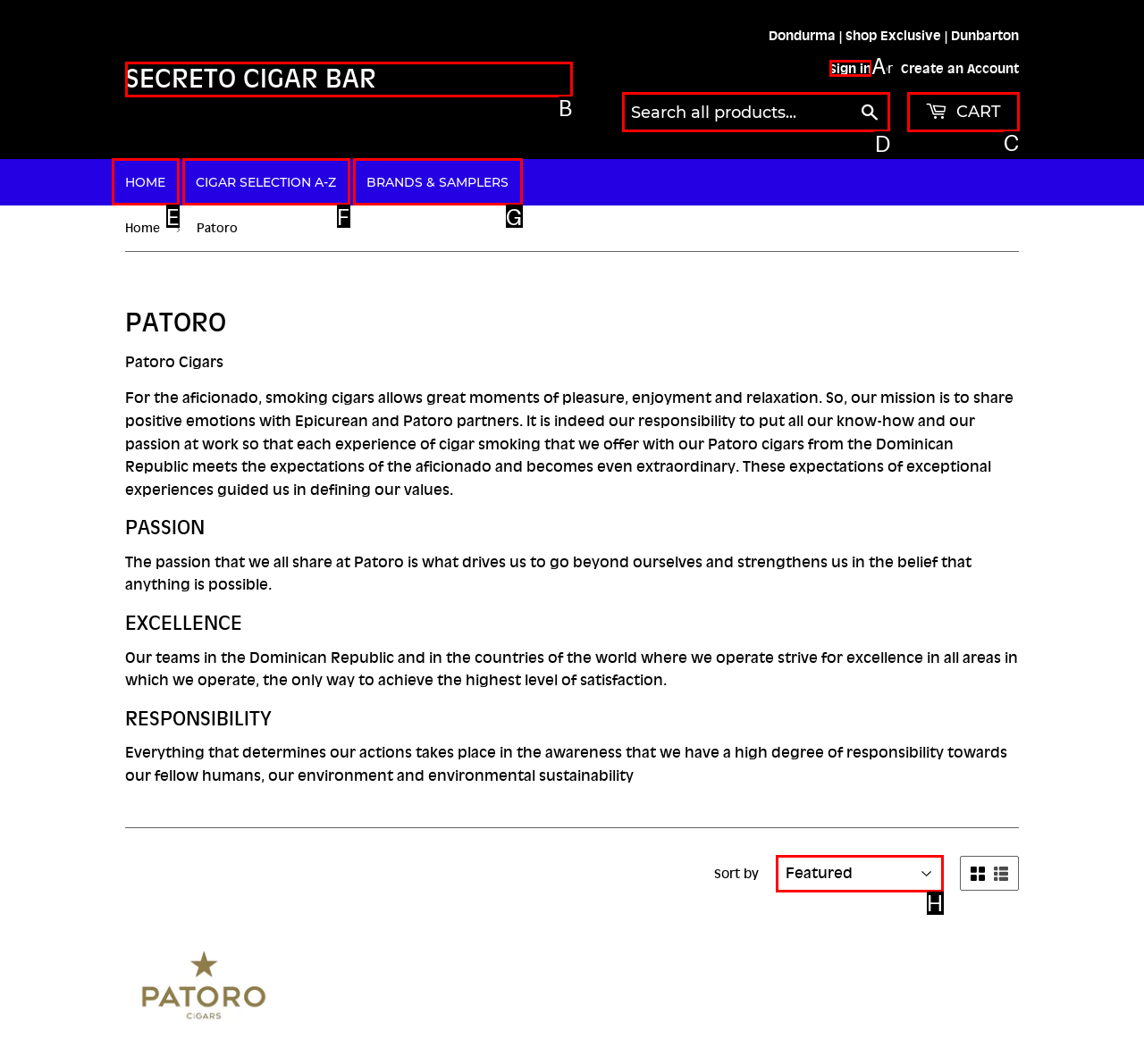Indicate the letter of the UI element that should be clicked to accomplish the task: Click the 'KindleArts' logo. Answer with the letter only.

None